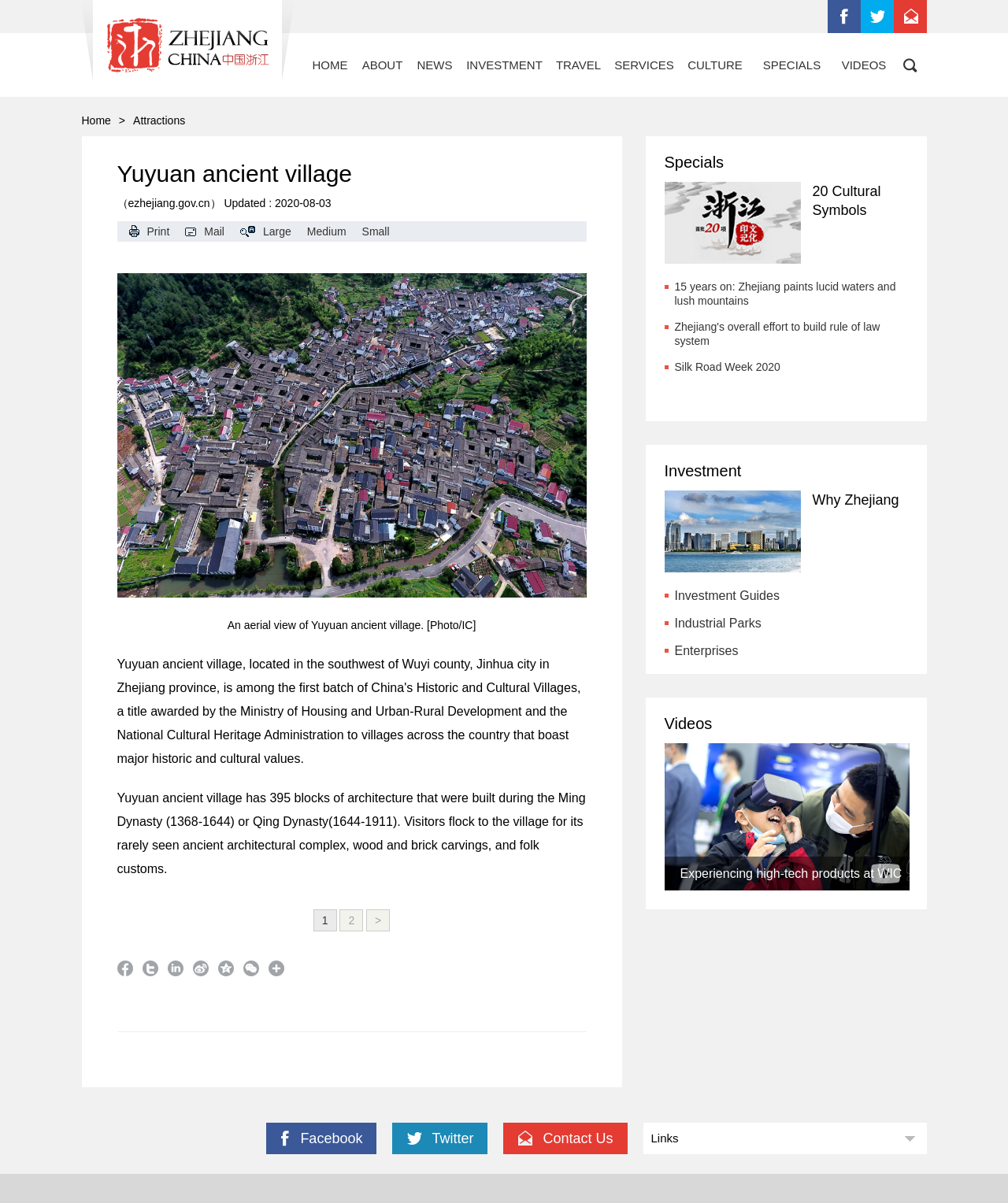Locate the bounding box for the described UI element: "Twitter". Ensure the coordinates are four float numbers between 0 and 1, formatted as [left, top, right, bottom].

[0.389, 0.933, 0.484, 0.959]